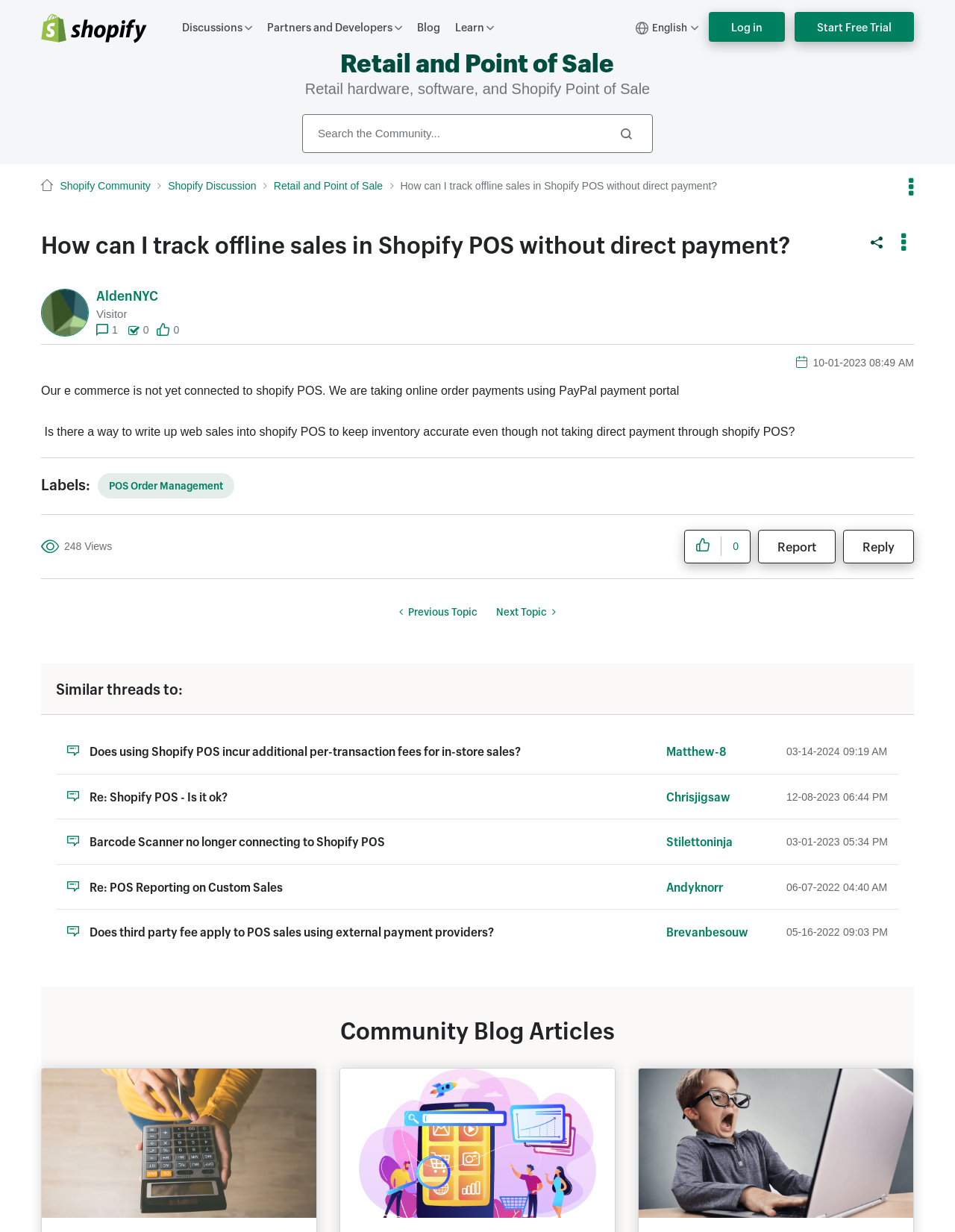Locate the bounding box coordinates for the element described below: "Previous Topic". The coordinates must be four float values between 0 and 1, formatted as [left, top, right, bottom].

[0.407, 0.485, 0.51, 0.508]